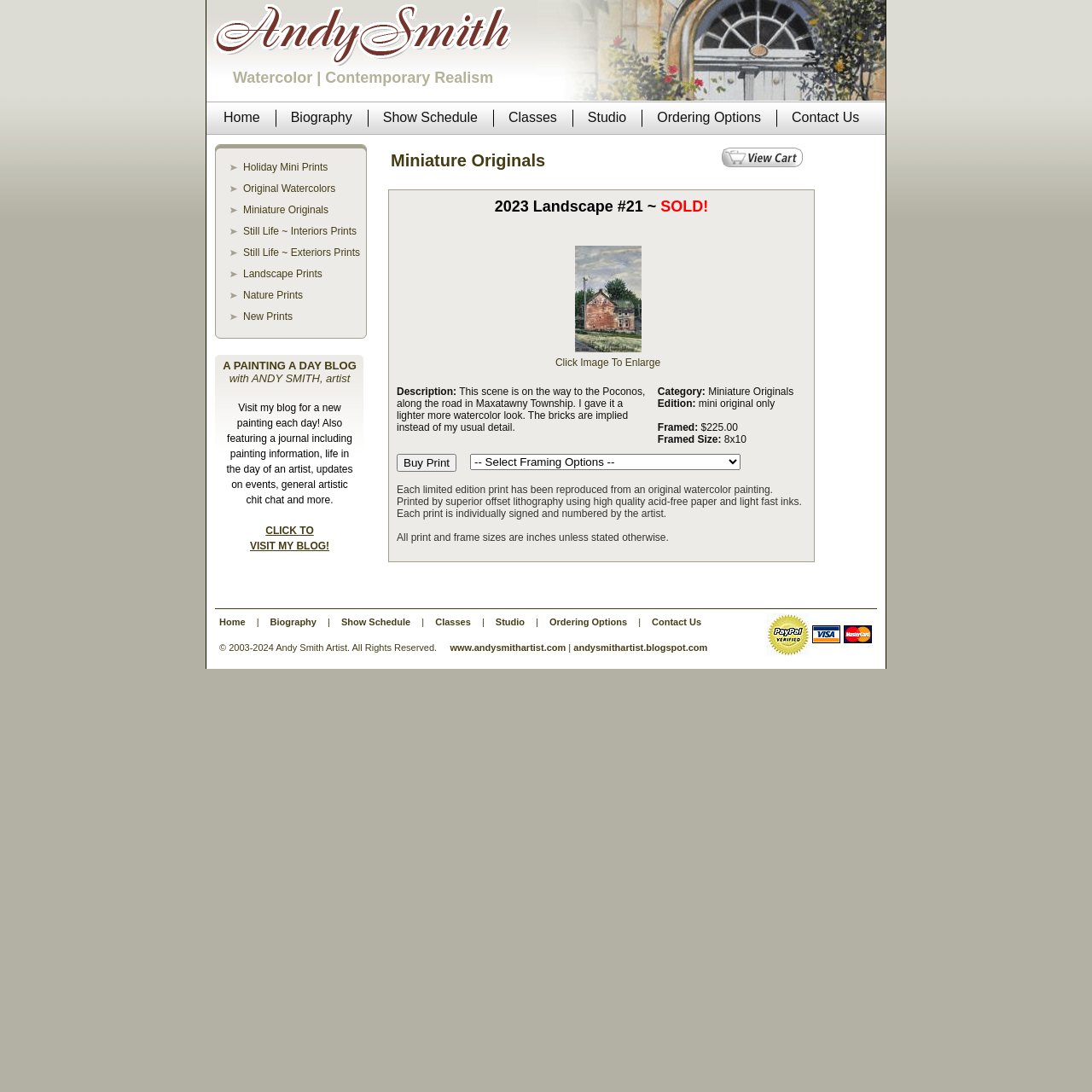Find the bounding box of the UI element described as follows: "Still Life ~ Interiors Prints".

[0.223, 0.206, 0.327, 0.217]